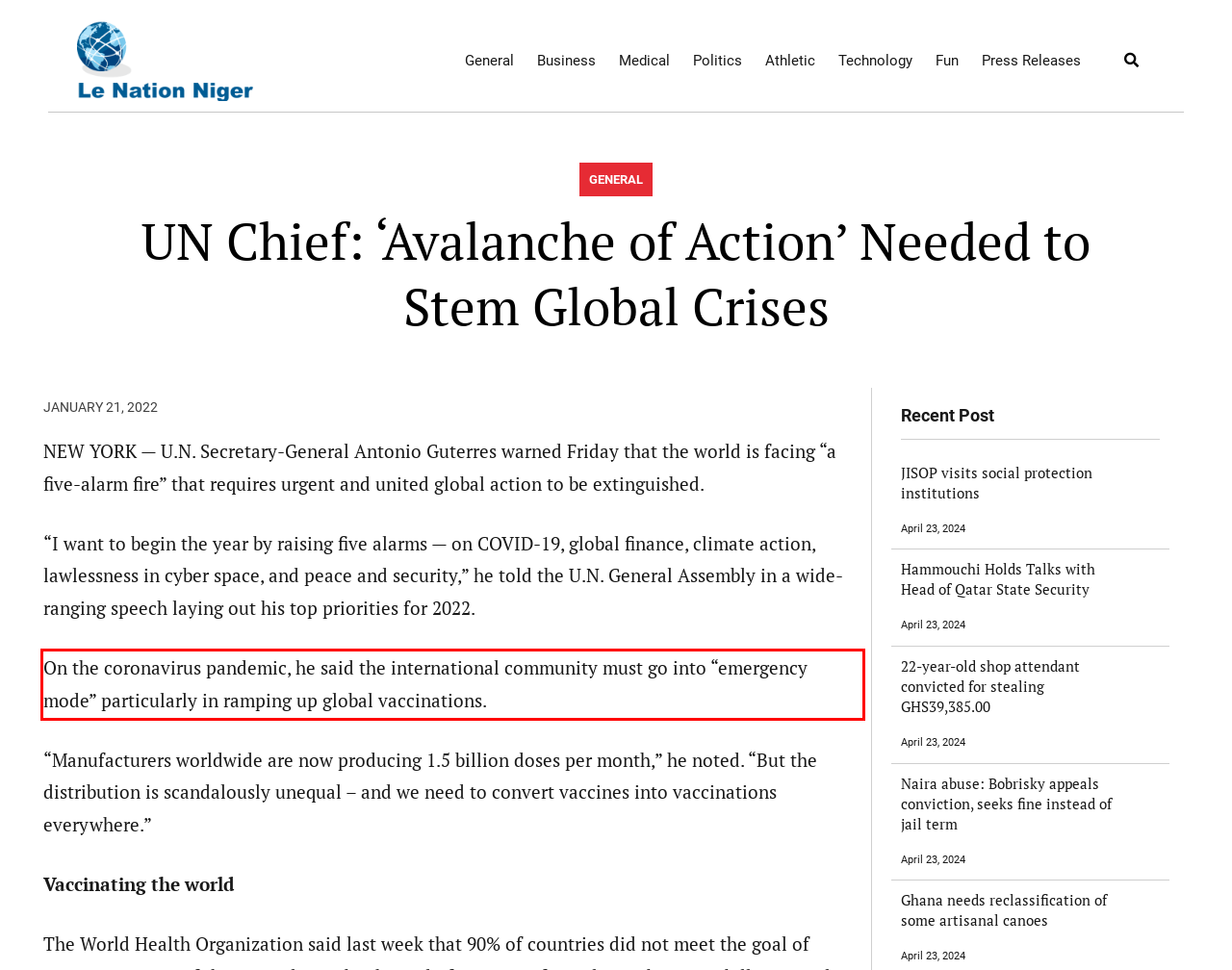Inspect the webpage screenshot that has a red bounding box and use OCR technology to read and display the text inside the red bounding box.

On the coronavirus pandemic, he said the international community must go into “emergency mode” particularly in ramping up global vaccinations.